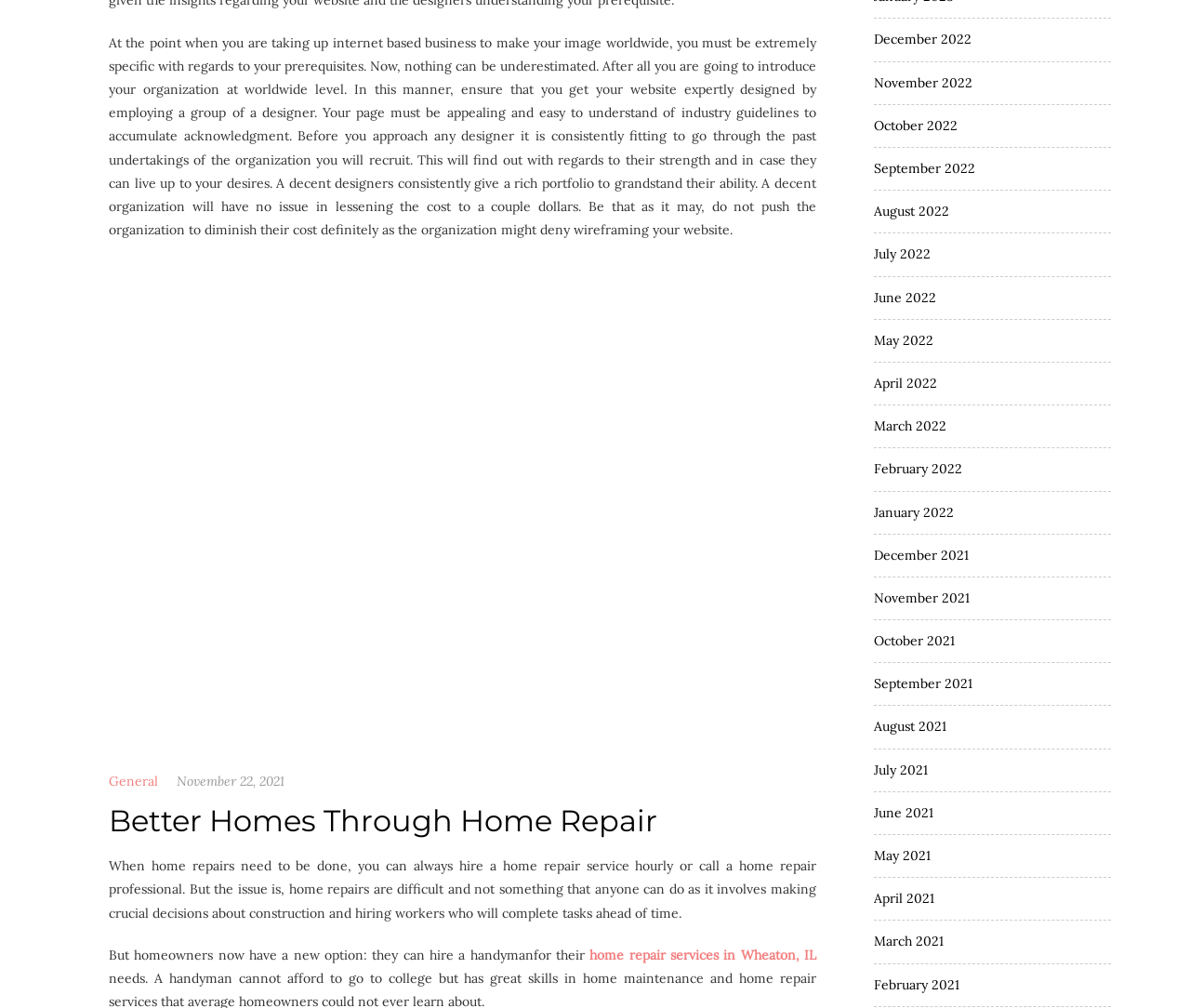Please find the bounding box coordinates of the section that needs to be clicked to achieve this instruction: "Click on the BundleBear link".

None